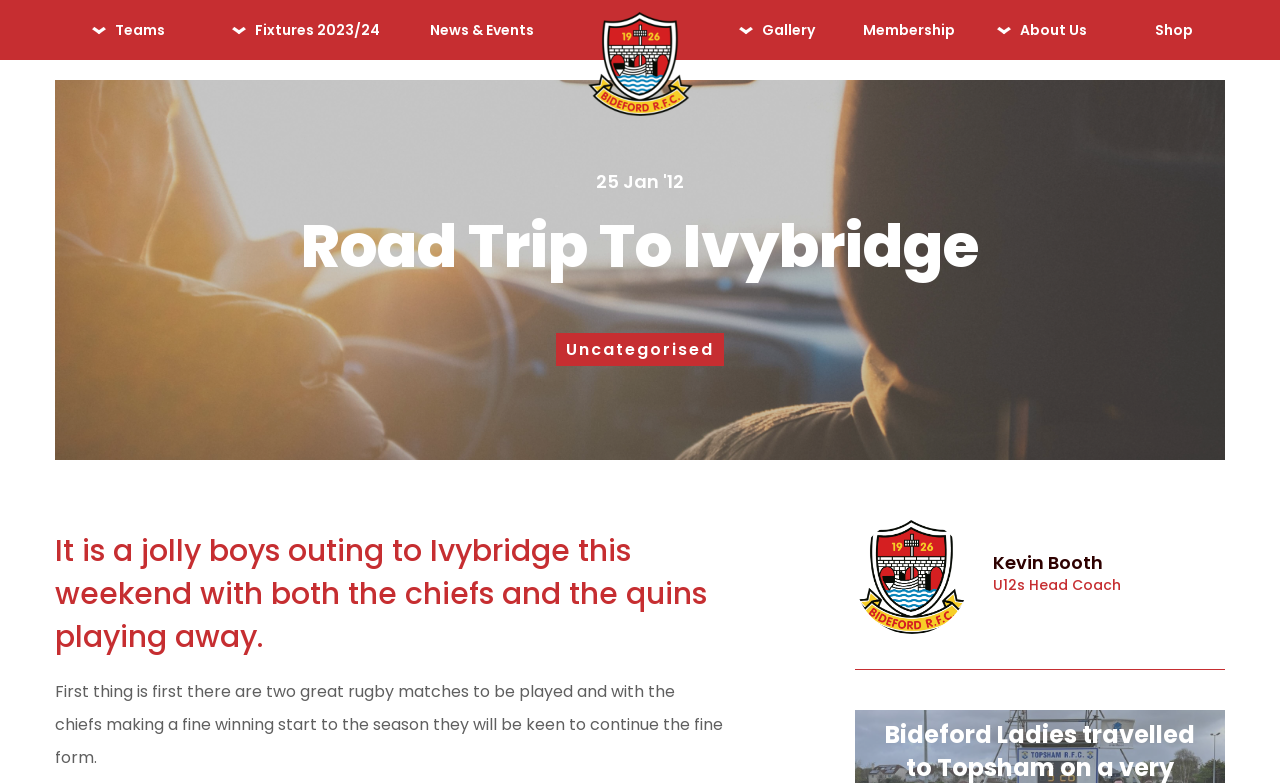From the given element description: "Our Sponsors", find the bounding box for the UI element. Provide the coordinates as four float numbers between 0 and 1, in the order [left, top, right, bottom].

[0.762, 0.126, 0.902, 0.176]